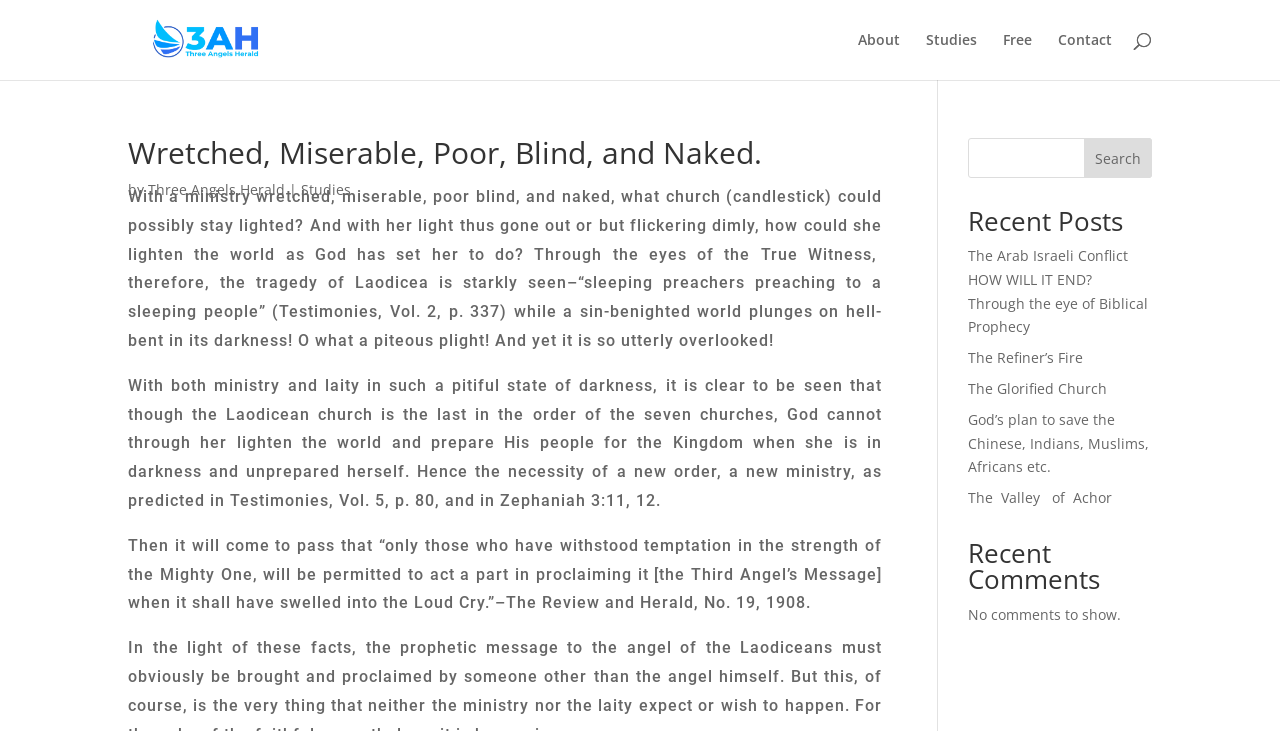Identify the bounding box coordinates of the specific part of the webpage to click to complete this instruction: "Go to the Studies page".

[0.723, 0.045, 0.763, 0.109]